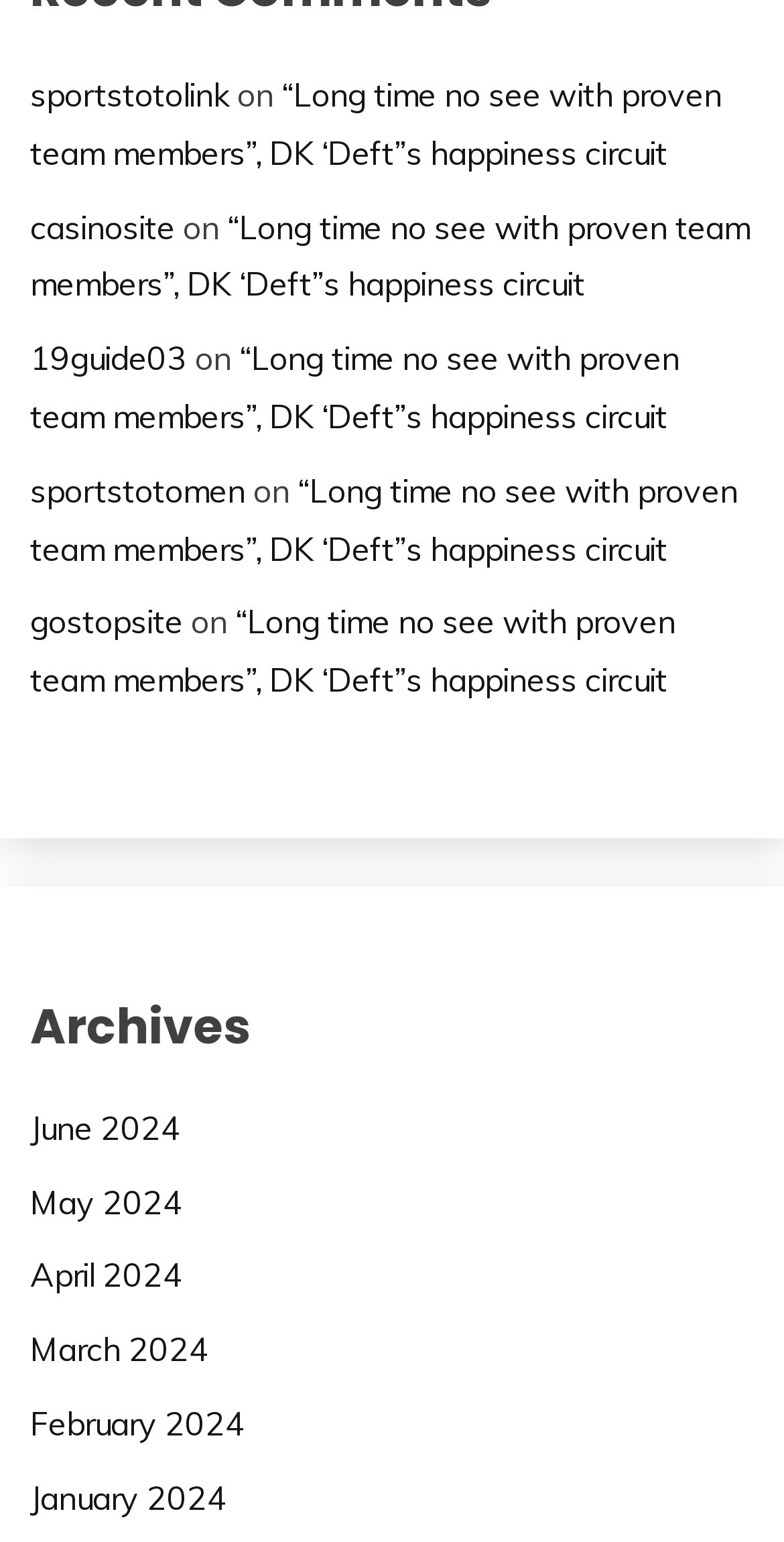Identify the bounding box coordinates of the clickable region required to complete the instruction: "read the article about 'Long time no see with proven team members', DK 'Deft's happiness circuit". The coordinates should be given as four float numbers within the range of 0 and 1, i.e., [left, top, right, bottom].

[0.038, 0.048, 0.921, 0.112]